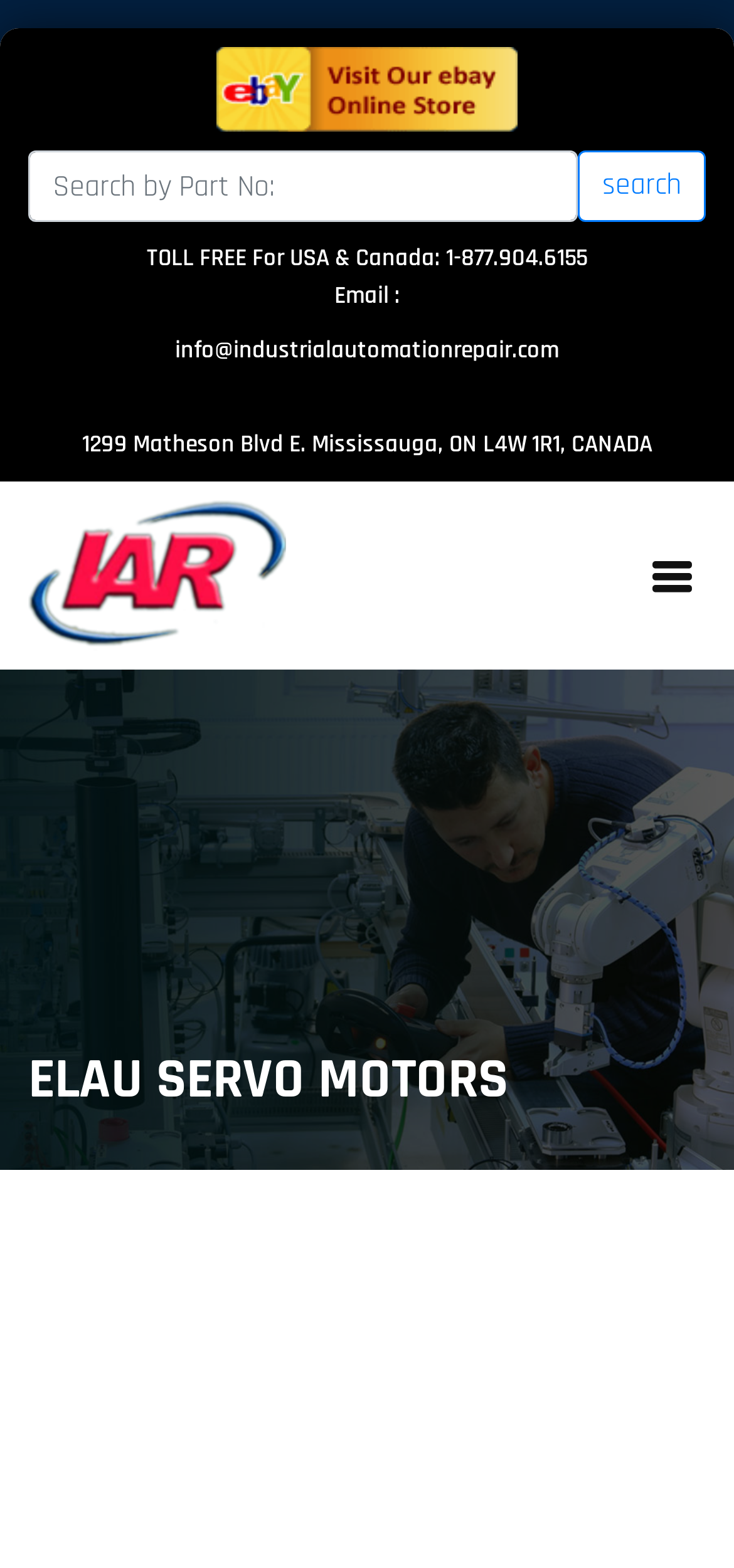Please answer the following question as detailed as possible based on the image: 
What is the company's toll-free number for USA and Canada?

I found the toll-free number by looking at the StaticText element that says 'TOLL FREE For USA & Canada: 1-877.904.6155'.